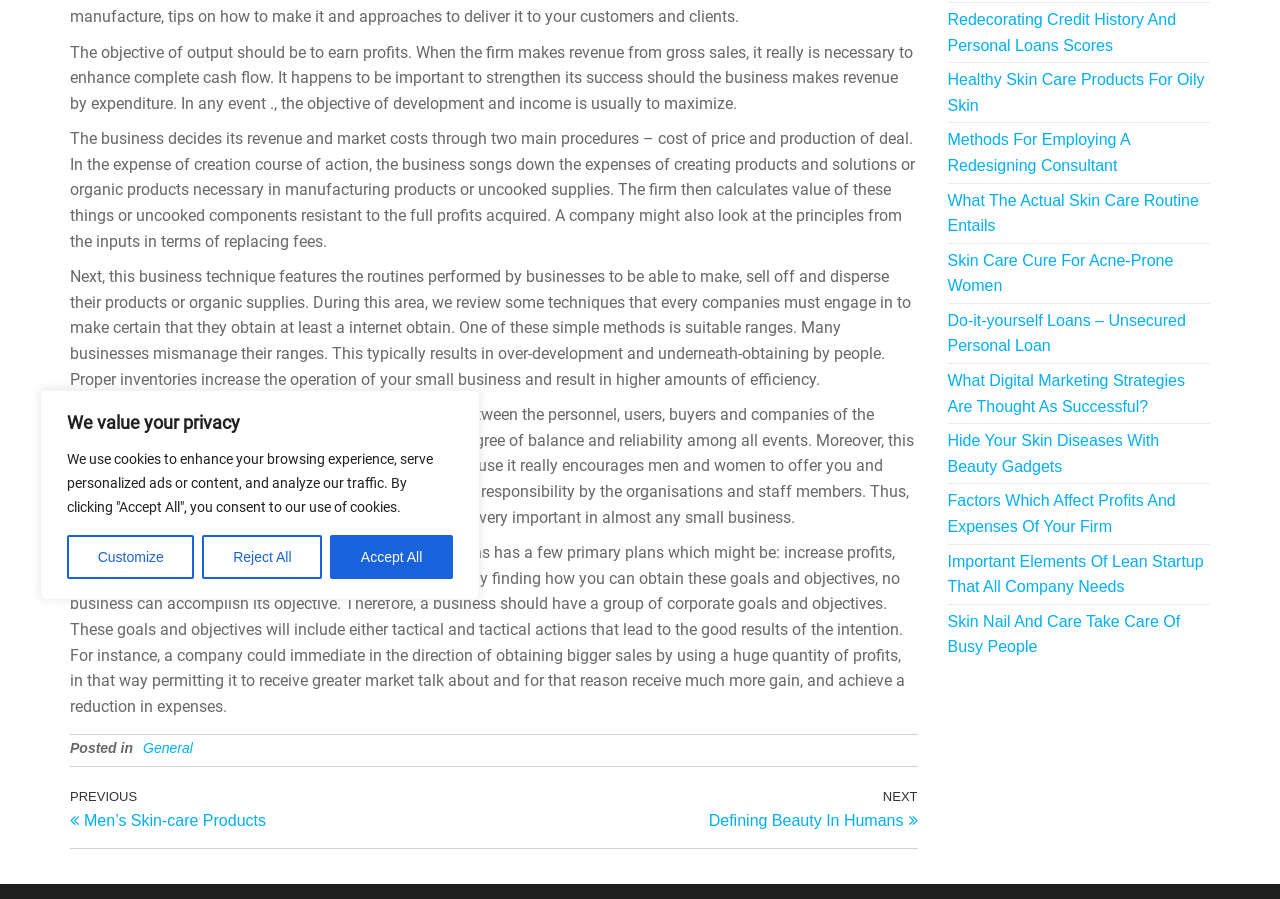Determine the bounding box coordinates for the UI element with the following description: "Customize". The coordinates should be four float numbers between 0 and 1, represented as [left, top, right, bottom].

[0.052, 0.595, 0.152, 0.644]